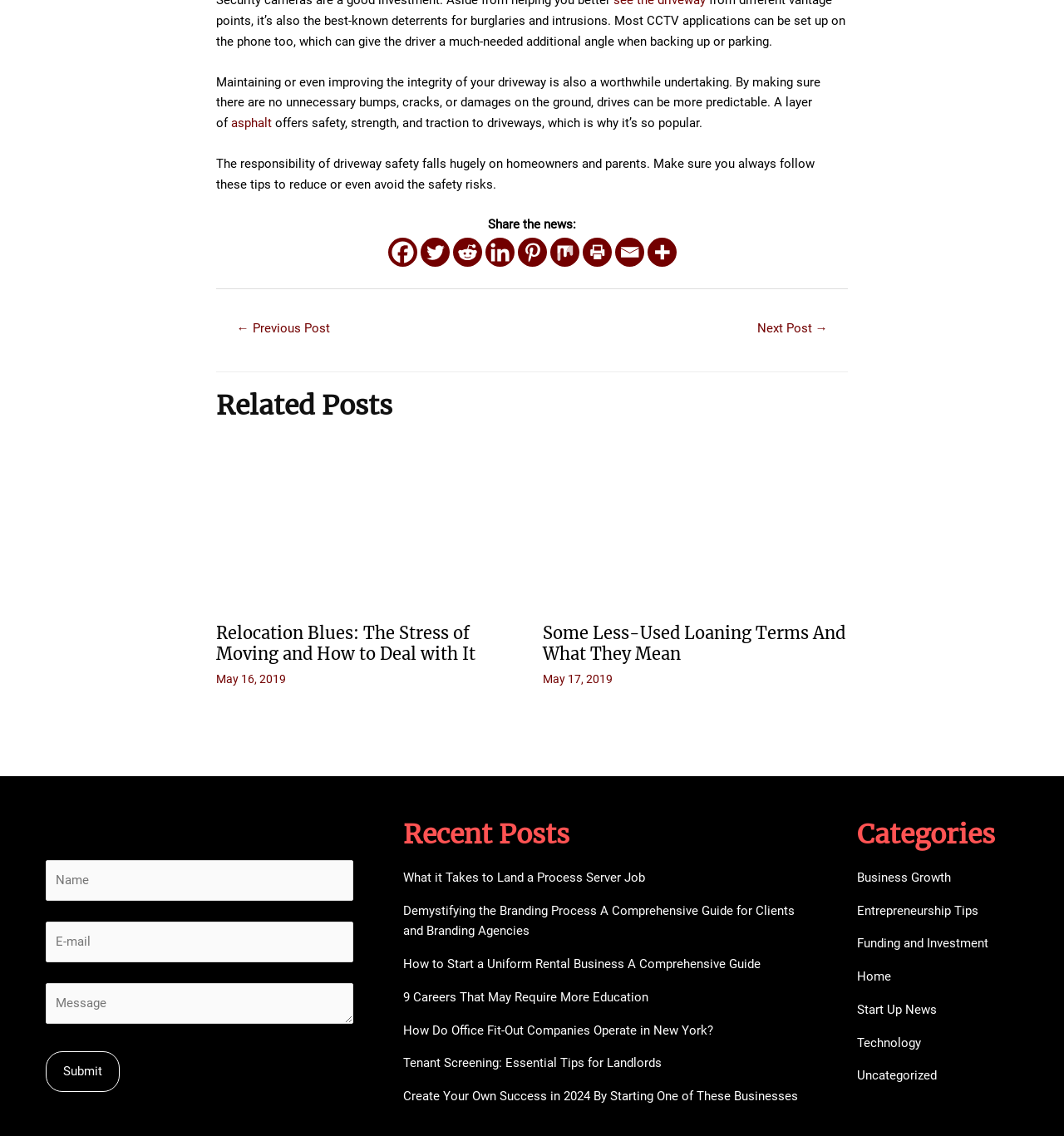Show the bounding box coordinates for the HTML element described as: "Start Up News".

[0.805, 0.882, 0.88, 0.895]